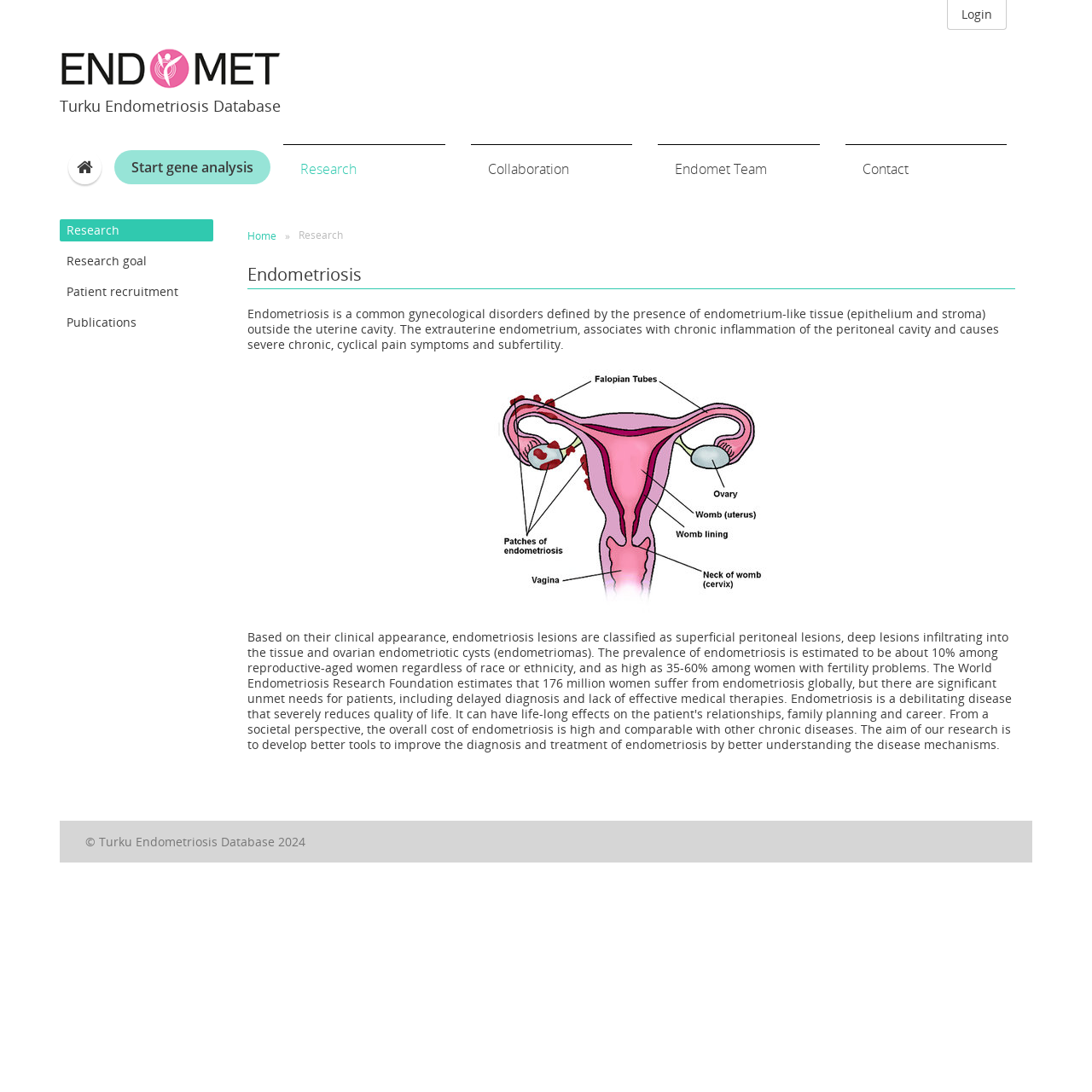What is the purpose of the 'Start gene analysis' link? Based on the screenshot, please respond with a single word or phrase.

Gene analysis